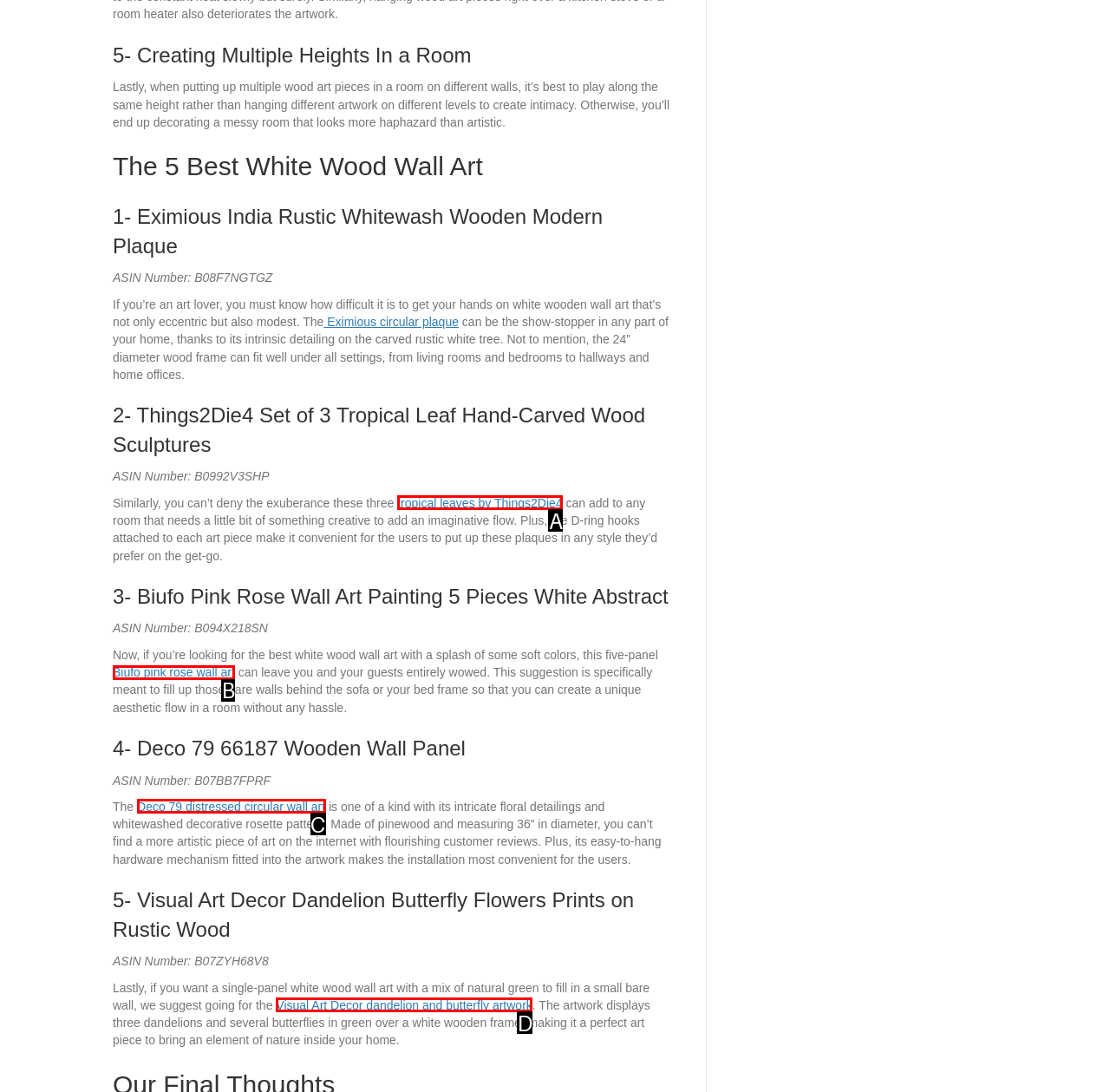Point out the option that best suits the description: Biufo pink rose wall art
Indicate your answer with the letter of the selected choice.

B